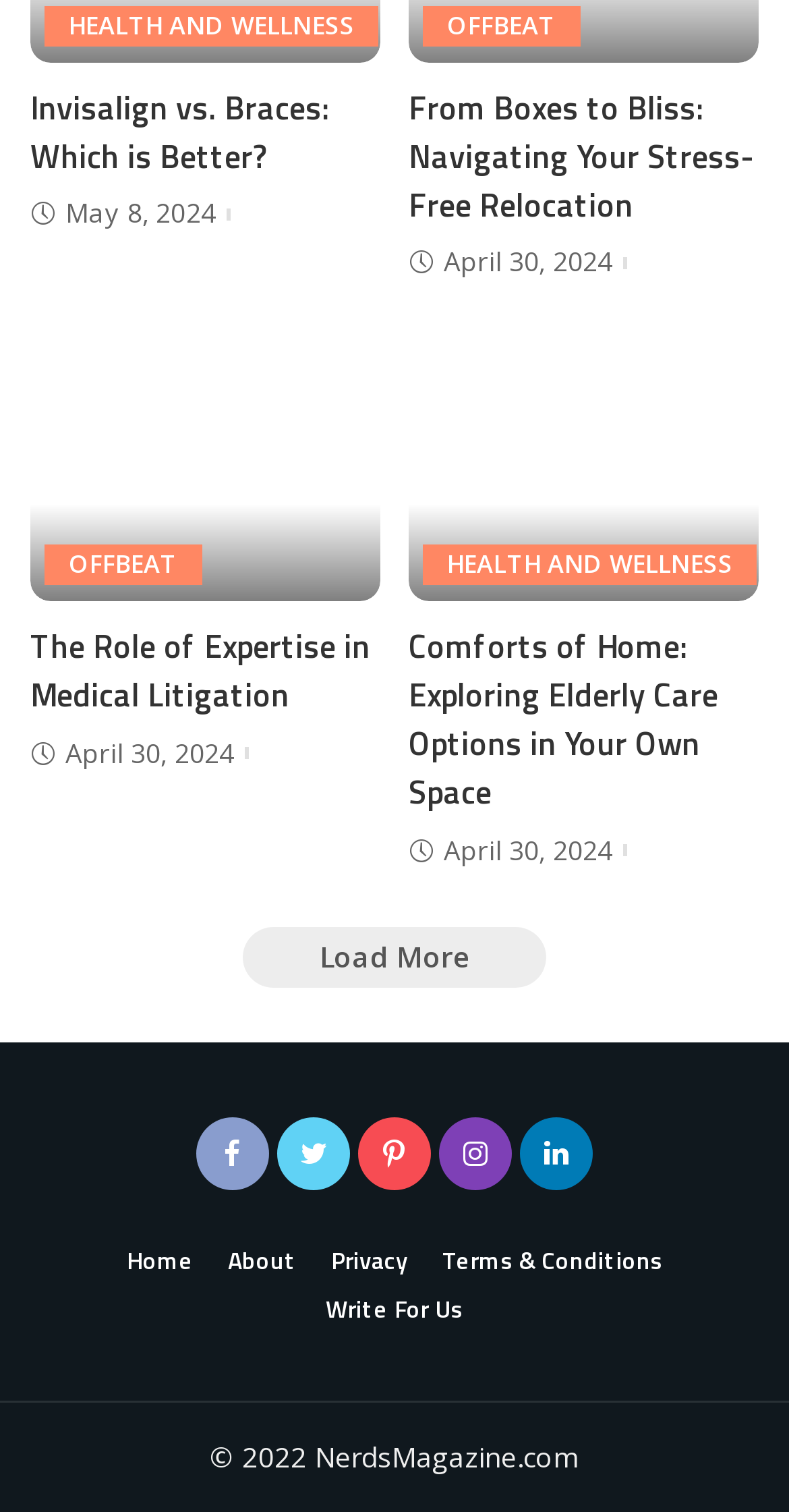Please determine the bounding box coordinates for the element that should be clicked to follow these instructions: "Visit 'OFFBEAT' section".

[0.536, 0.003, 0.735, 0.03]